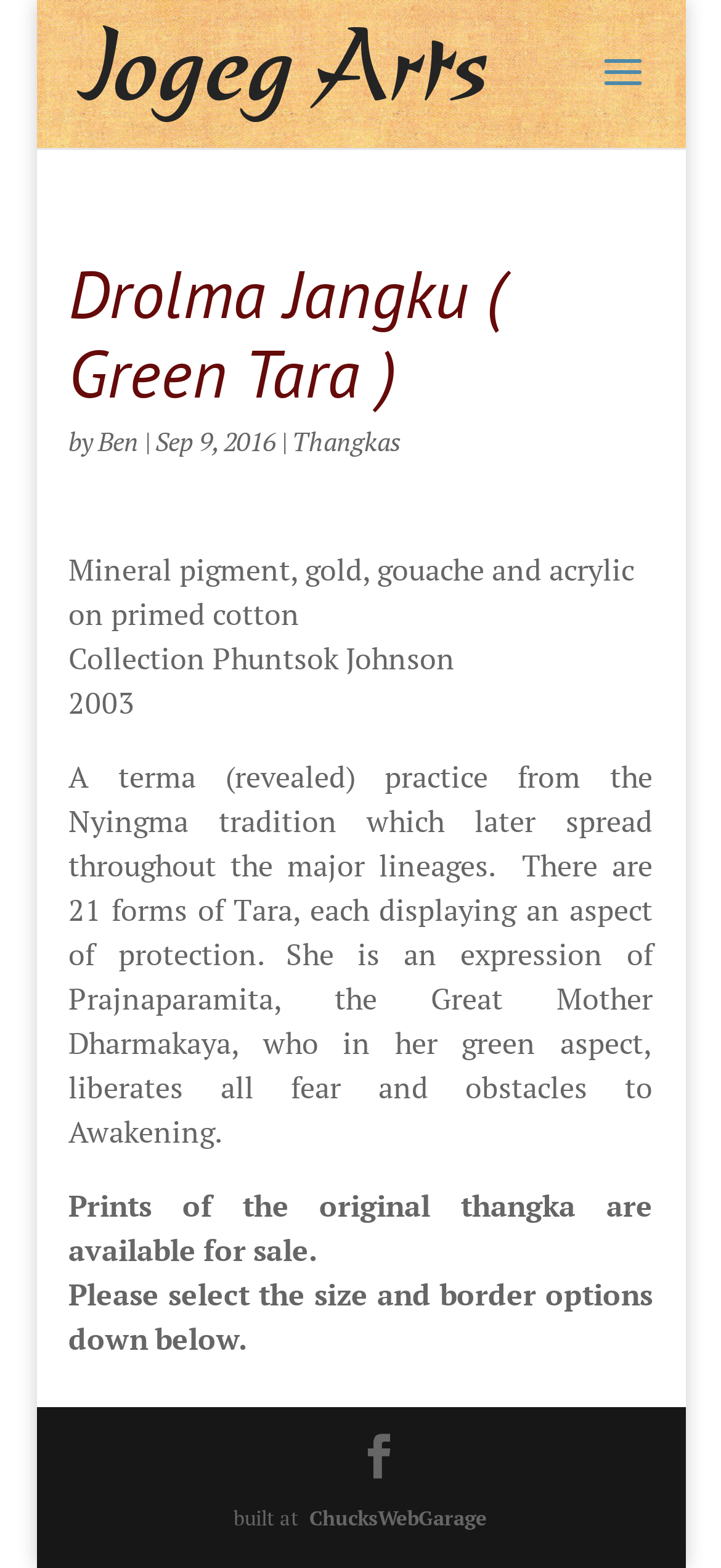Can you extract the primary headline text from the webpage?

Drolma Jangku ( Green Tara )